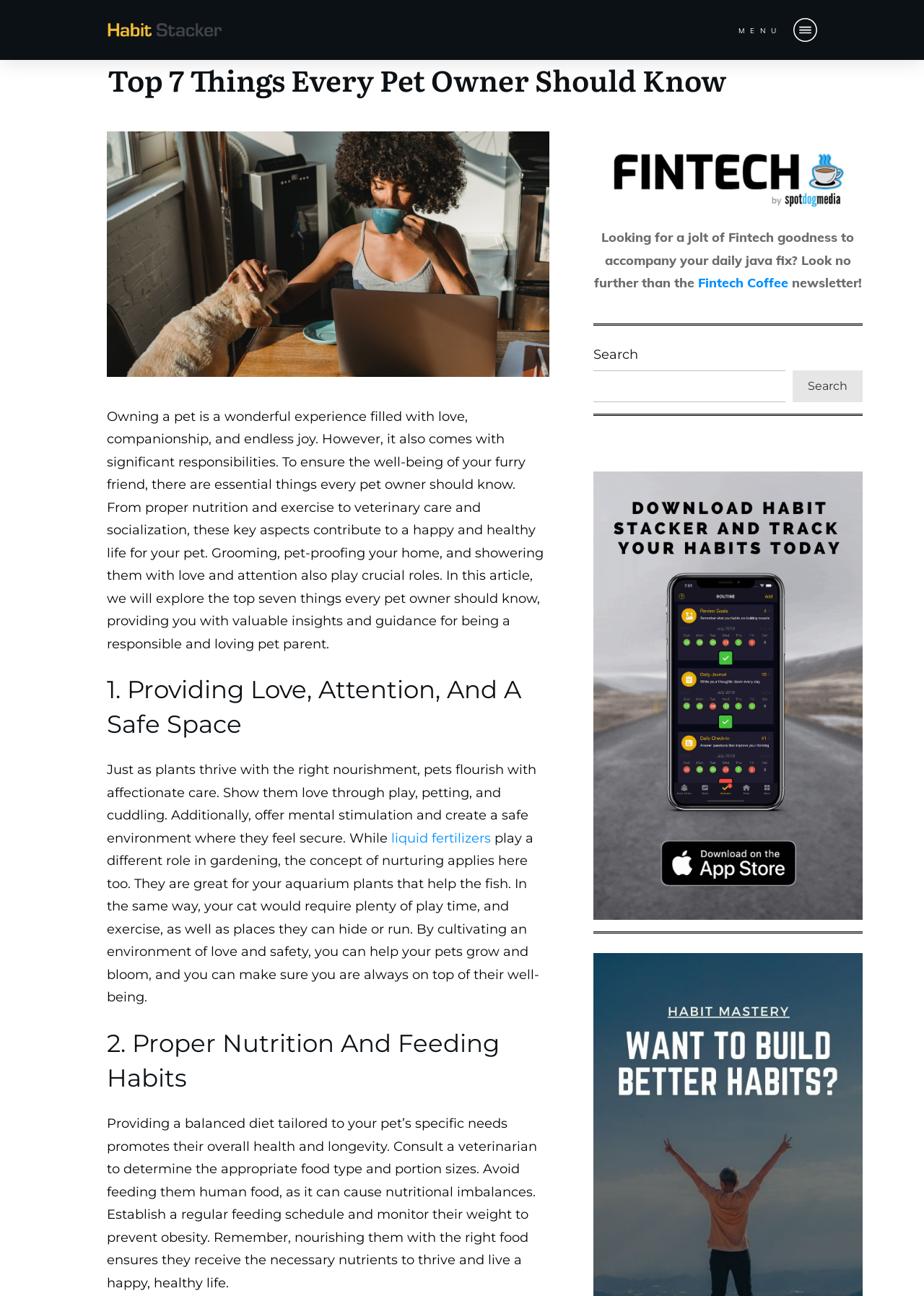Could you highlight the region that needs to be clicked to execute the instruction: "Download Habit Stacker"?

[0.642, 0.53, 0.933, 0.542]